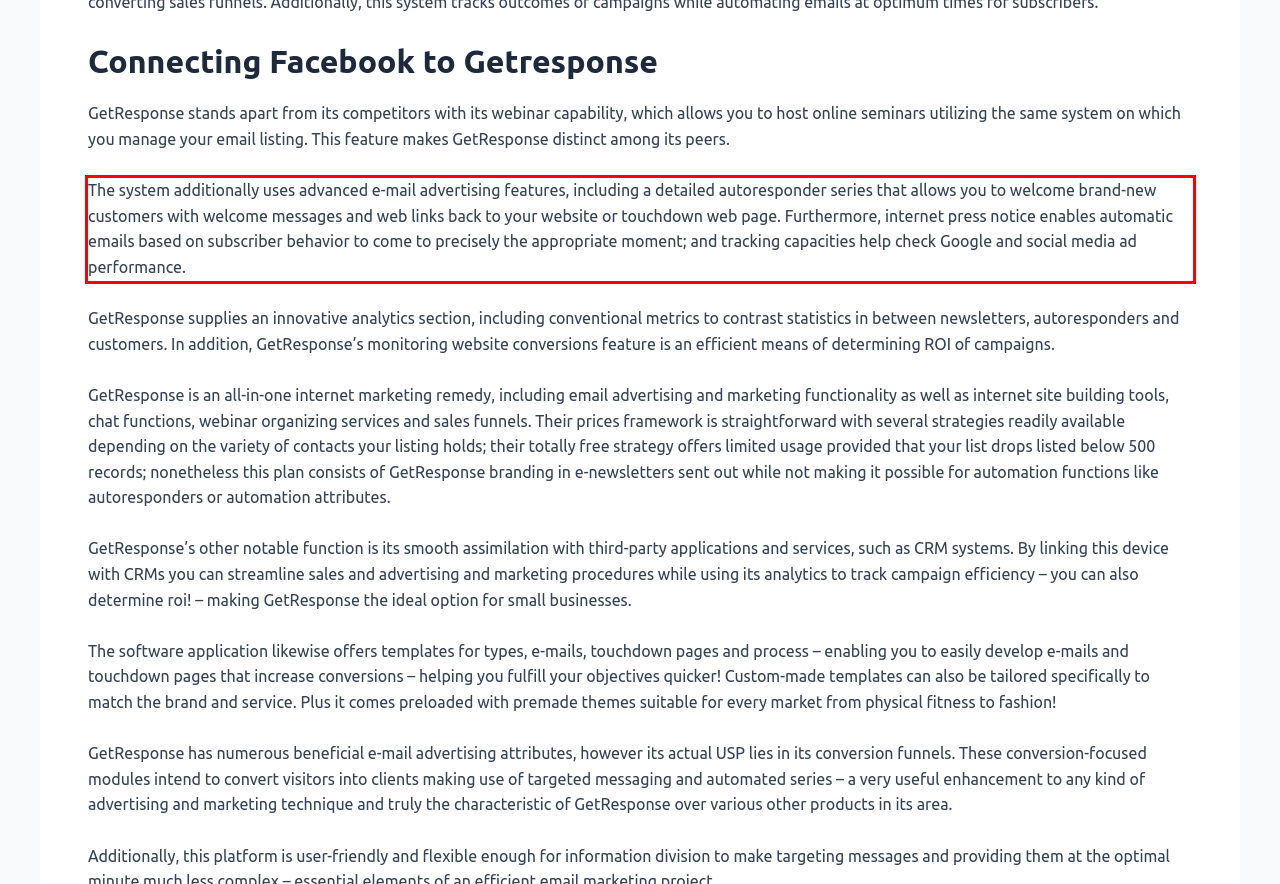You have a screenshot of a webpage with a UI element highlighted by a red bounding box. Use OCR to obtain the text within this highlighted area.

The system additionally uses advanced e-mail advertising features, including a detailed autoresponder series that allows you to welcome brand-new customers with welcome messages and web links back to your website or touchdown web page. Furthermore, internet press notice enables automatic emails based on subscriber behavior to come to precisely the appropriate moment; and tracking capacities help check Google and social media ad performance.